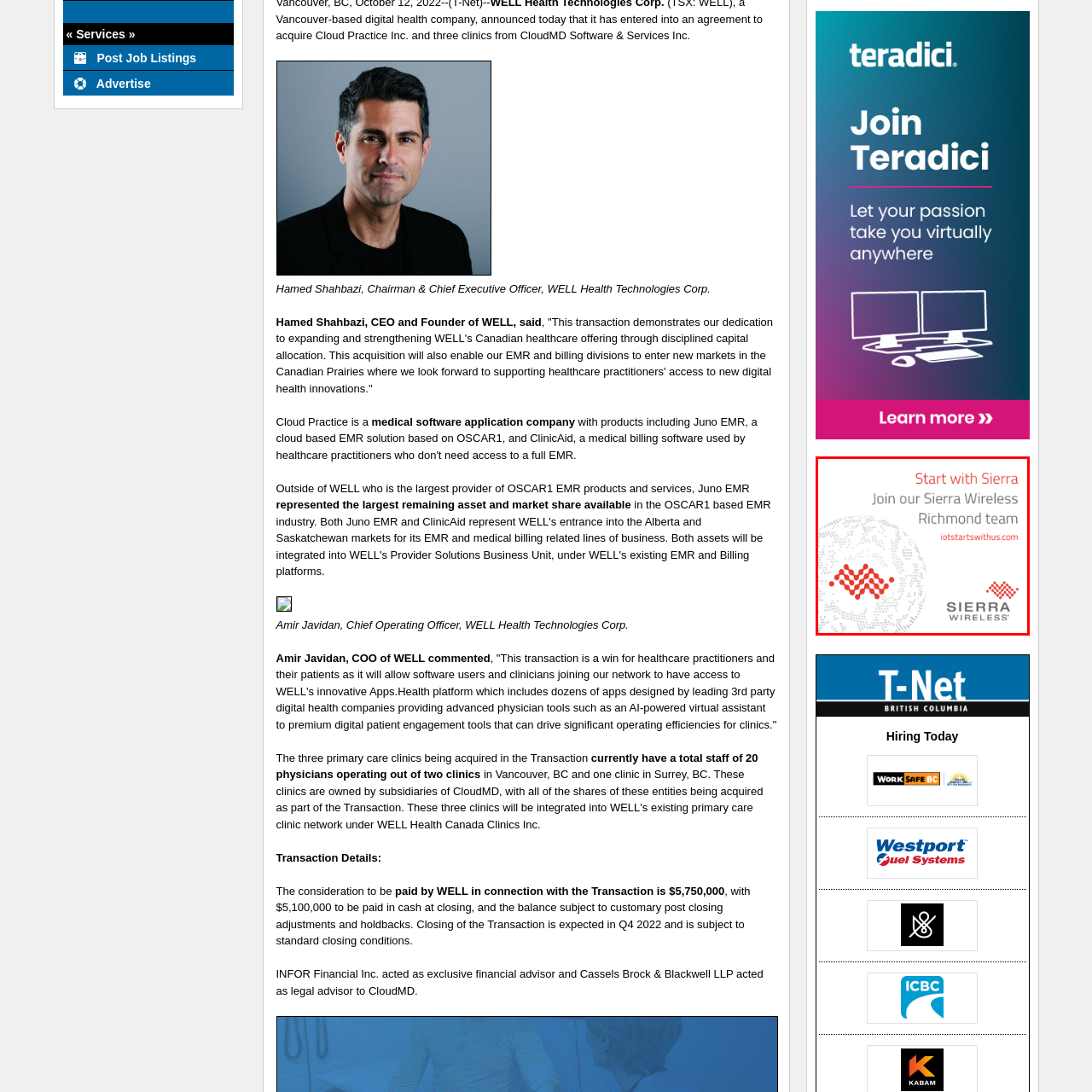Where can viewers find more information about job opportunities?
Direct your attention to the area of the image outlined in red and provide a detailed response based on the visual information available.

The phrase 'iotstartswithus.com' is displayed in the advertisement, inviting viewers to explore further and directing them to a dedicated webpage for more information about job opportunities within Sierra Wireless.